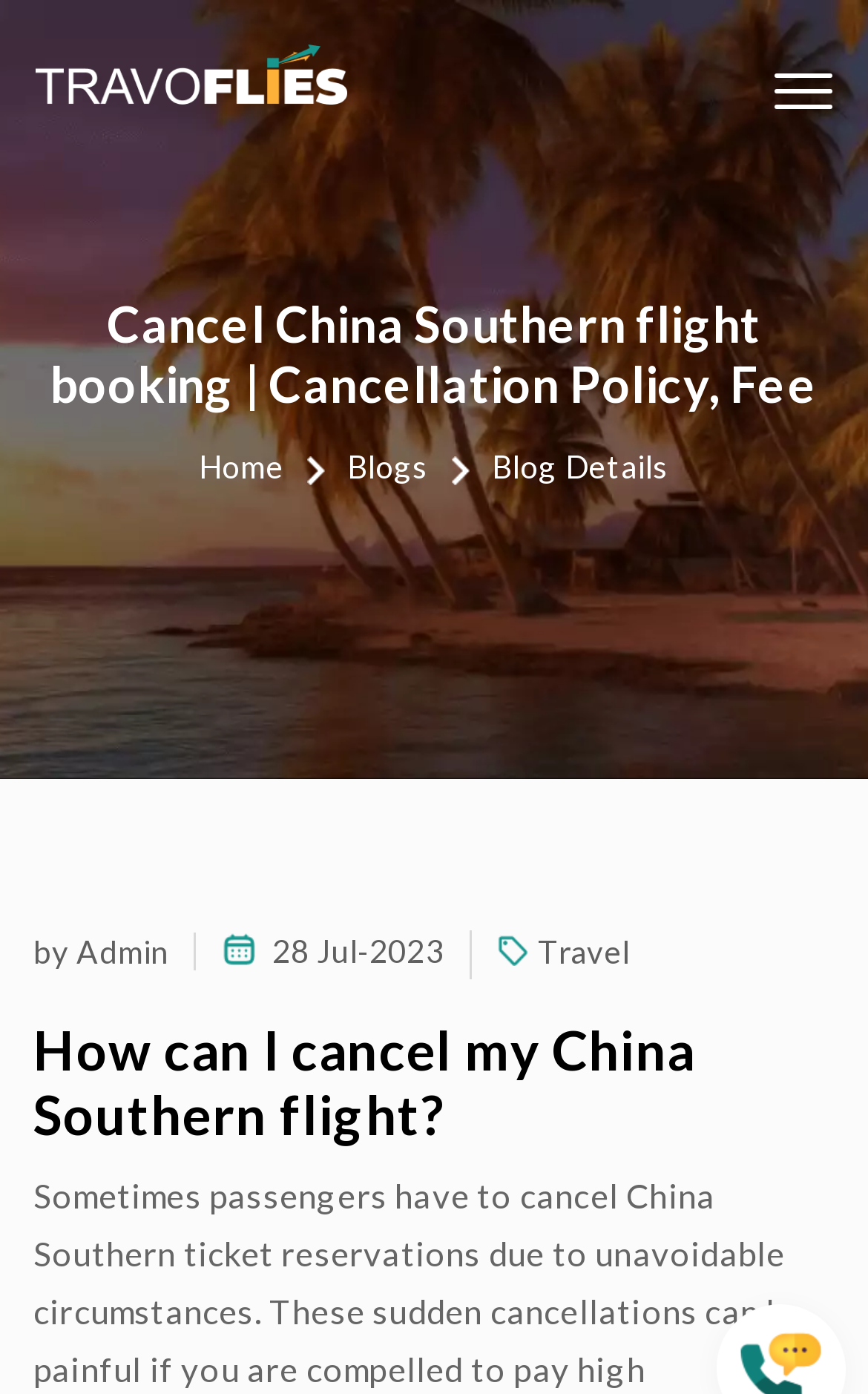Locate the bounding box coordinates for the element described below: "Home". The coordinates must be four float values between 0 and 1, formatted as [left, top, right, bottom].

[0.229, 0.322, 0.328, 0.349]